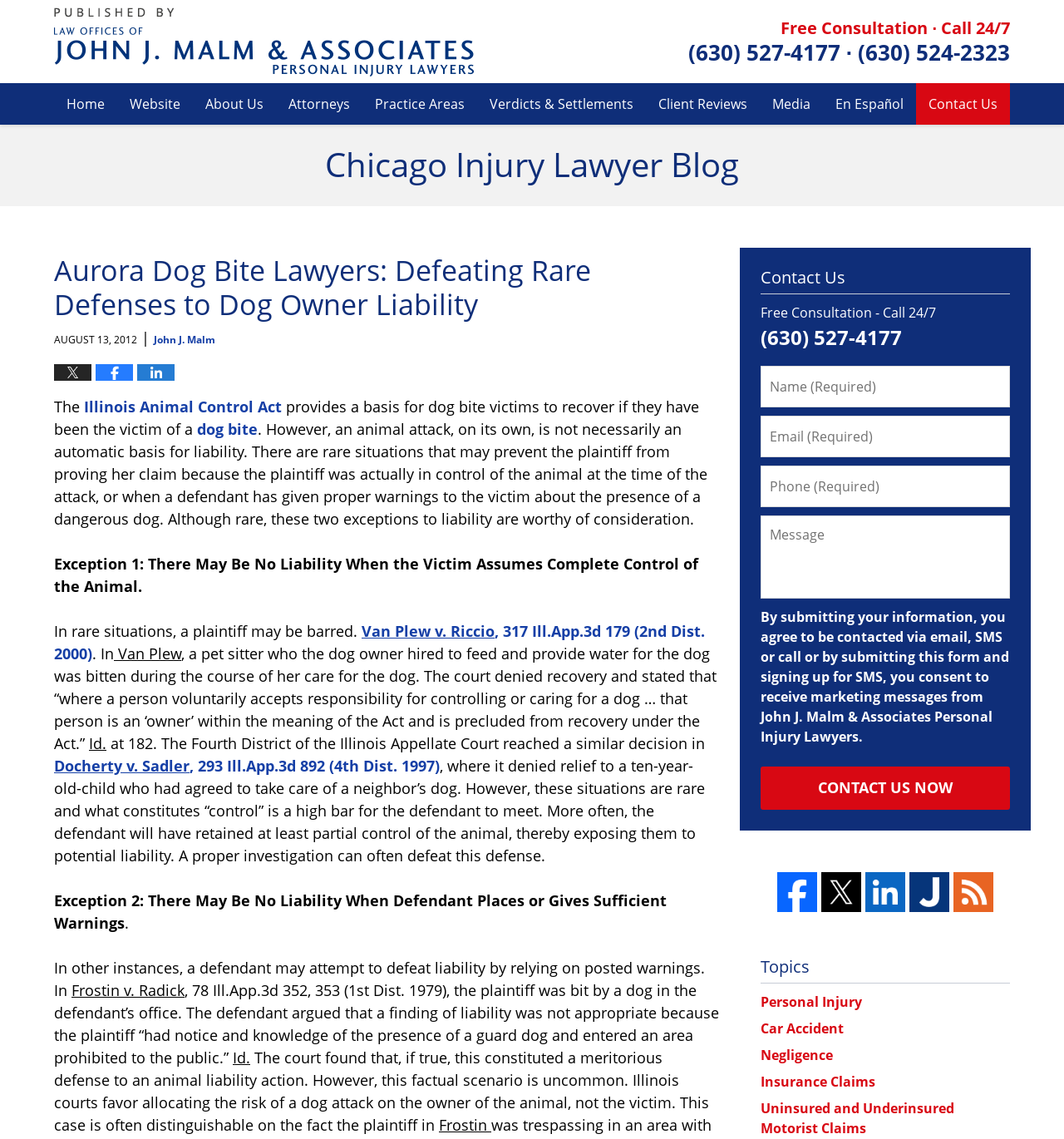Using the details in the image, give a detailed response to the question below:
What is the name of the court case mentioned in the article?

I found the name of the court case by reading the article, which mentions a court case called 'Van Plew v. Riccio' in the section 'Exception 1: There May Be No Liability When the Victim Assumes Complete Control of the Animal'.